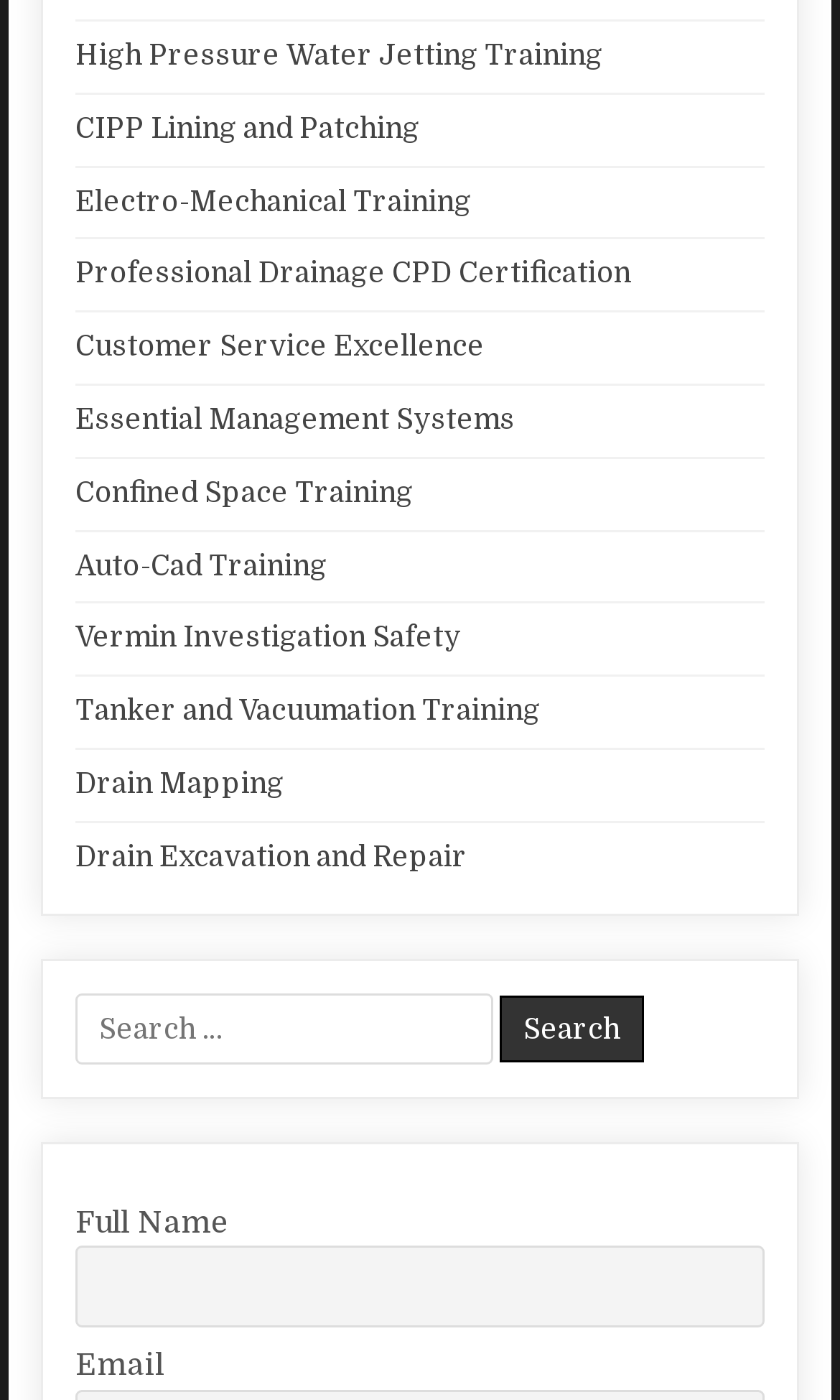Provide the bounding box coordinates of the HTML element this sentence describes: "High Pressure Water Jetting Training". The bounding box coordinates consist of four float numbers between 0 and 1, i.e., [left, top, right, bottom].

[0.09, 0.028, 0.718, 0.051]